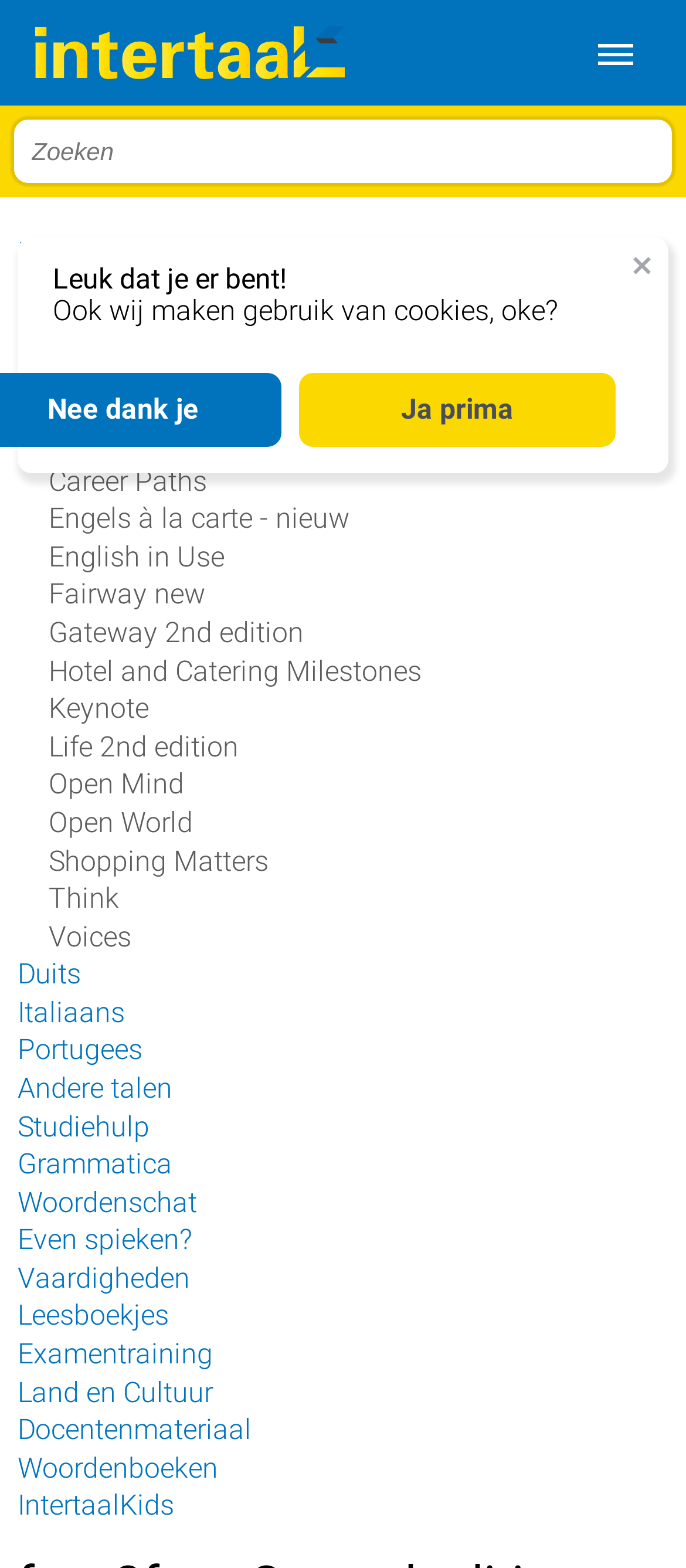Determine the bounding box coordinates of the element's region needed to click to follow the instruction: "Click the logo of Intertaal". Provide these coordinates as four float numbers between 0 and 1, formatted as [left, top, right, bottom].

[0.026, 0.0, 0.821, 0.067]